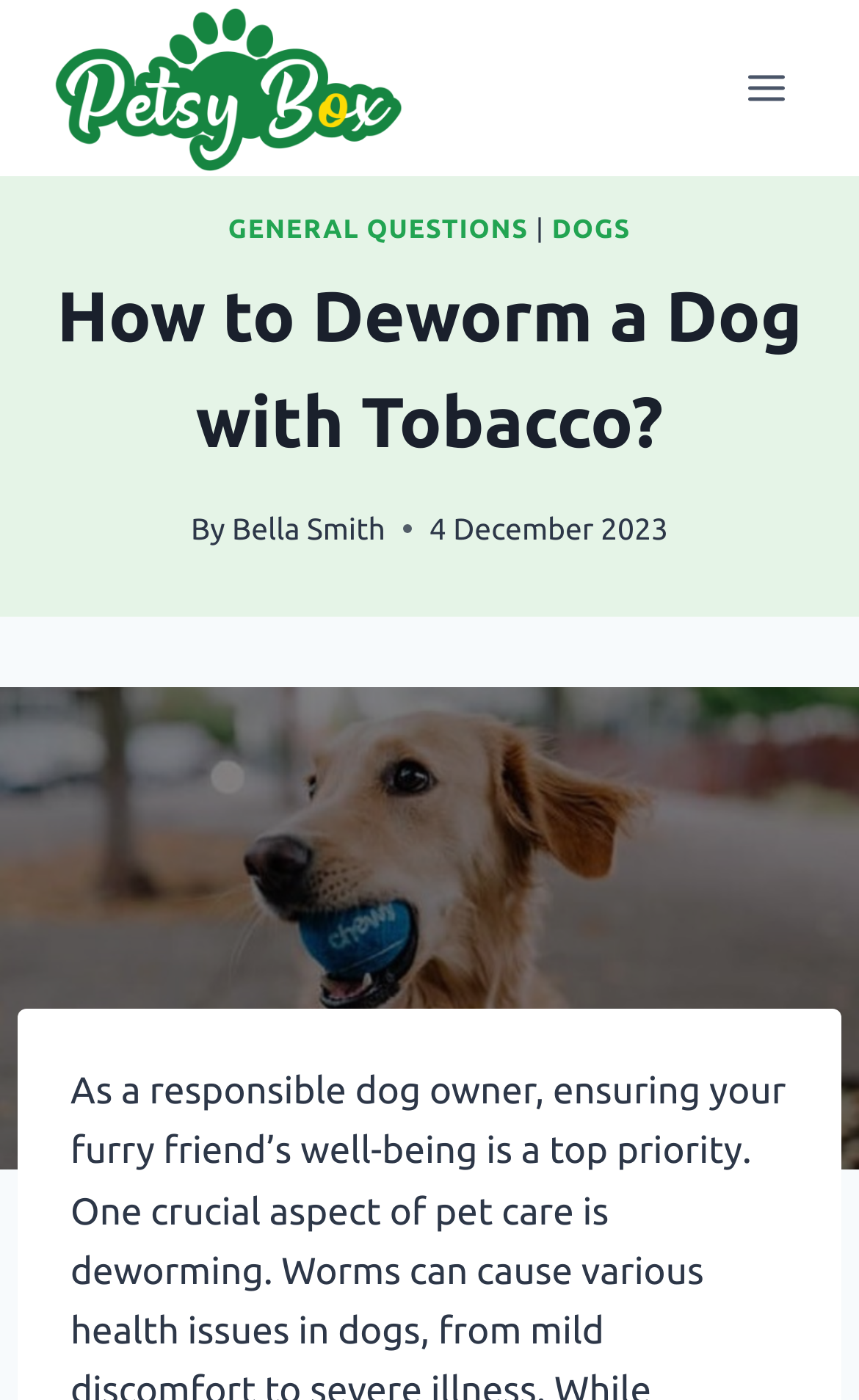Give a concise answer of one word or phrase to the question: 
What is the category of the article?

DOGS